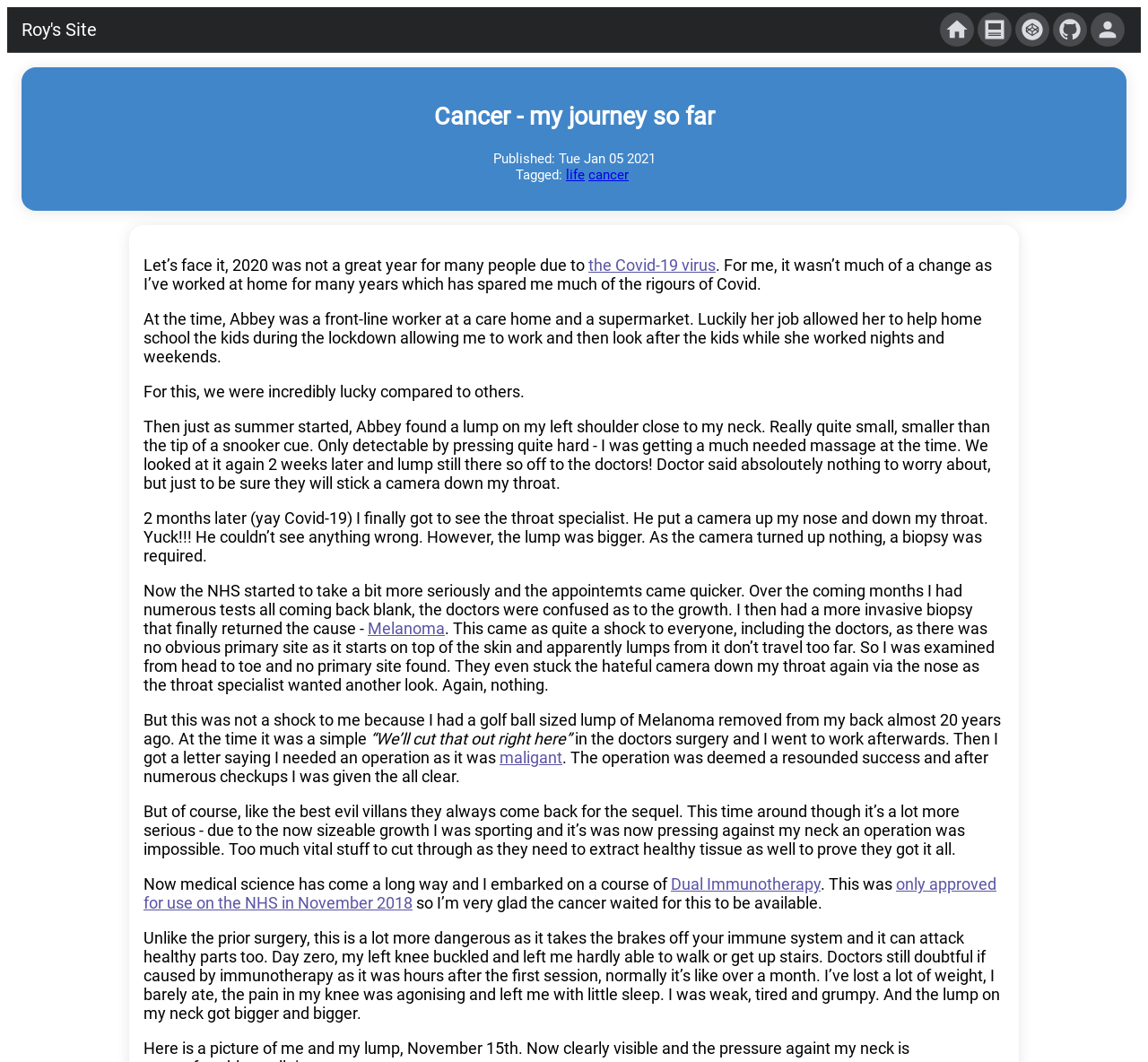Please provide the bounding box coordinates for the element that needs to be clicked to perform the following instruction: "go to home page". The coordinates should be given as four float numbers between 0 and 1, i.e., [left, top, right, bottom].

None